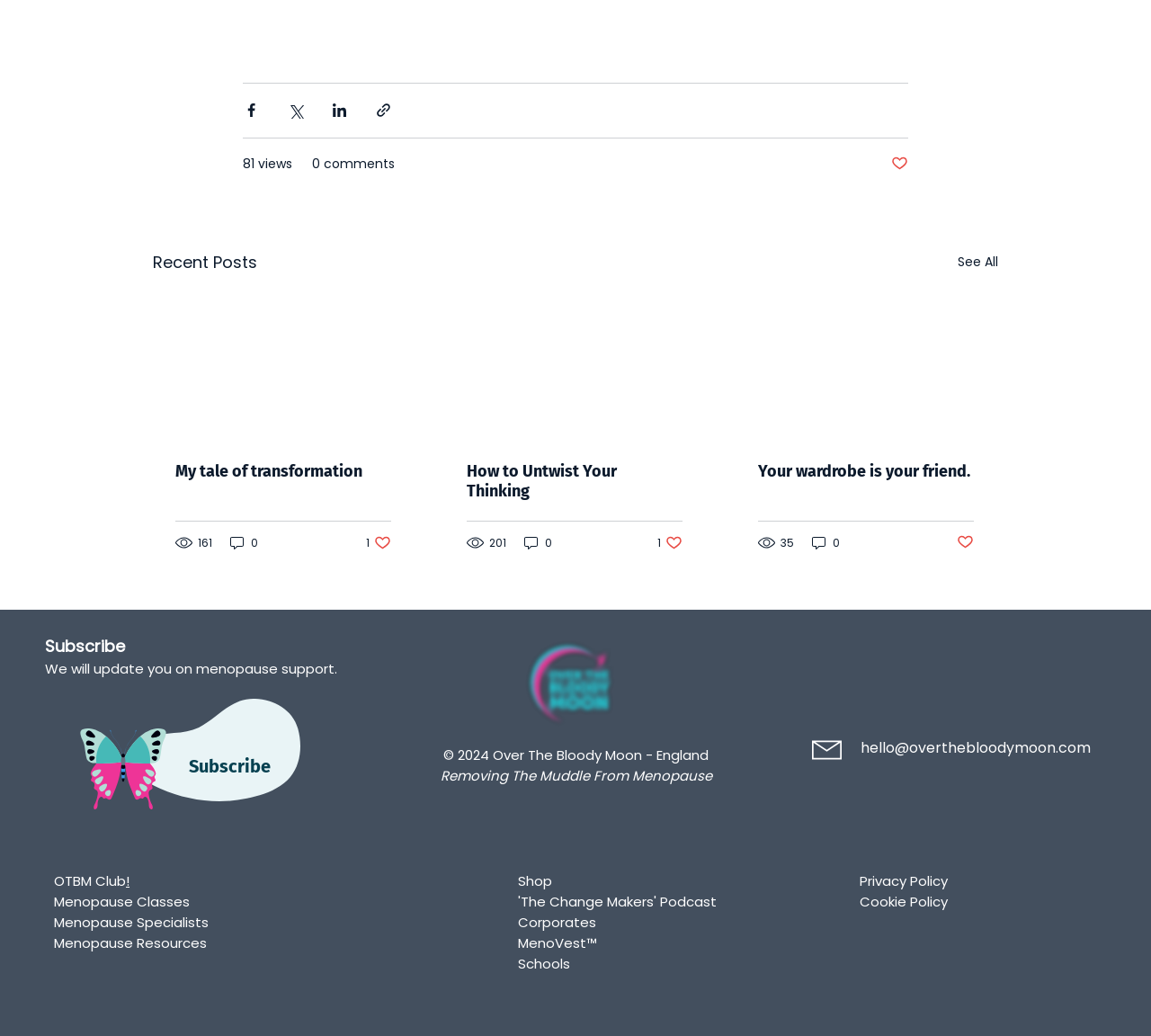What is the purpose of the website?
Using the screenshot, give a one-word or short phrase answer.

Menopause support